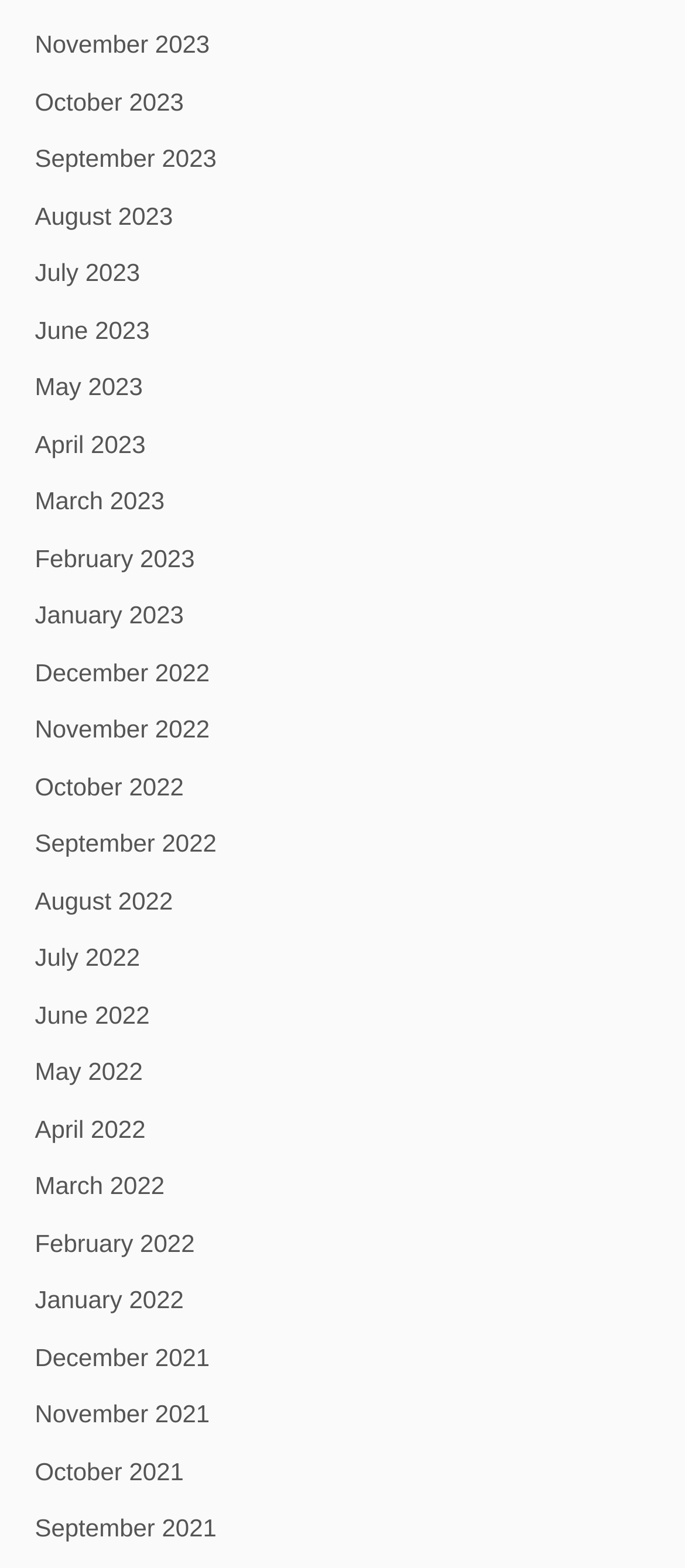Identify and provide the bounding box for the element described by: "August 2022".

[0.051, 0.565, 0.252, 0.588]